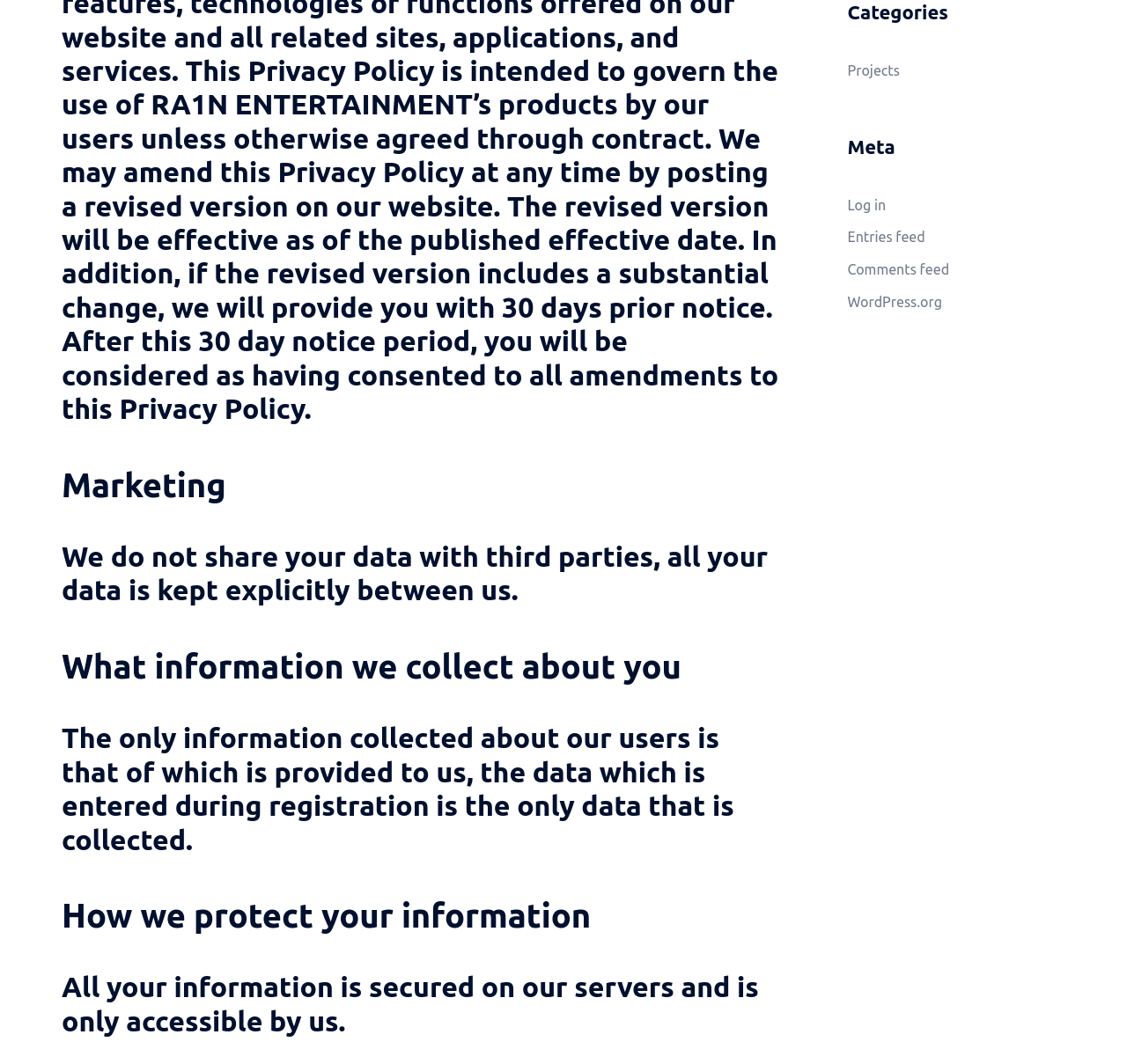Find the bounding box coordinates for the UI element that matches this description: "Entries feed".

[0.752, 0.215, 0.821, 0.23]